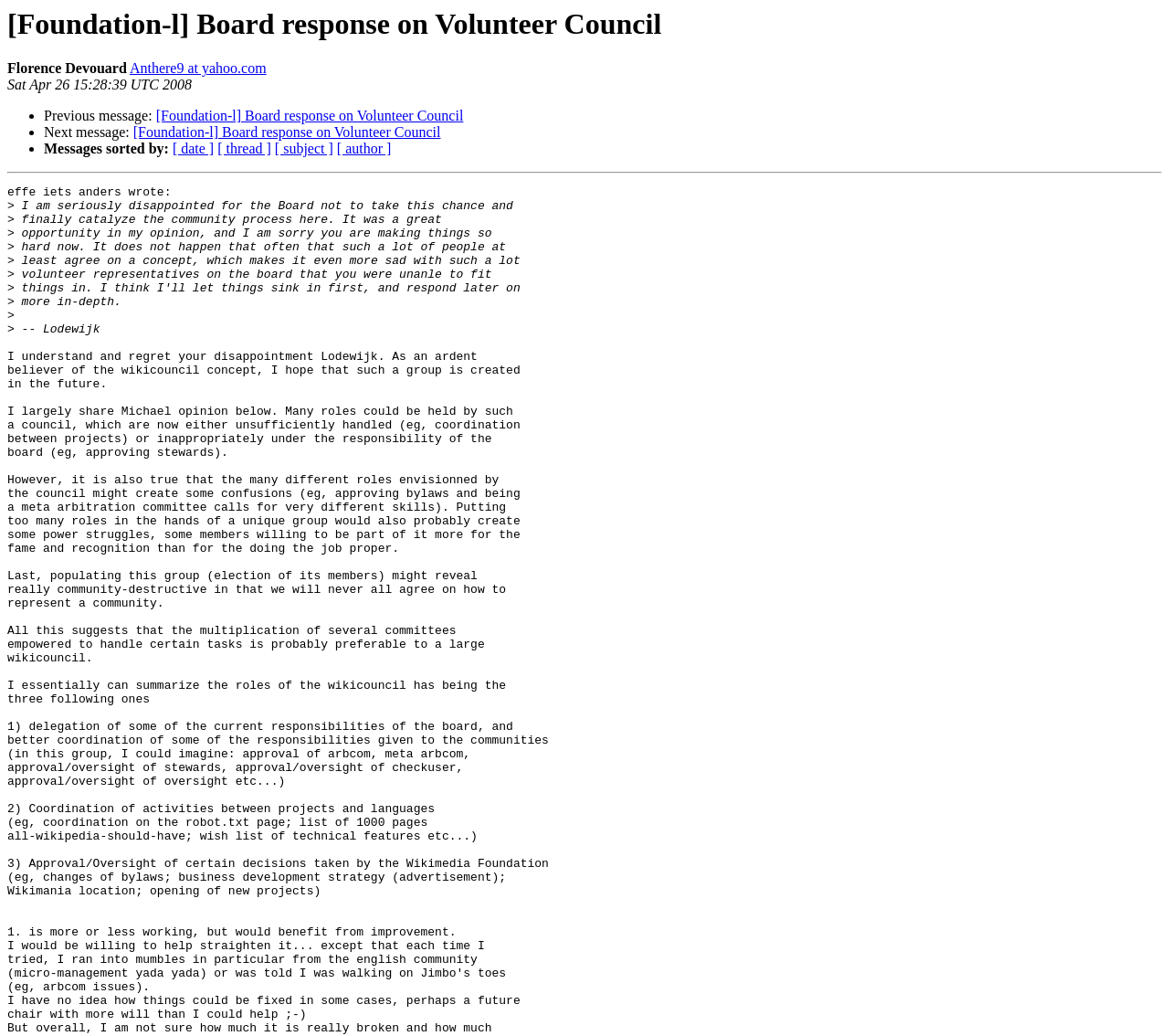How many links are there in the message?
Give a comprehensive and detailed explanation for the question.

There are 7 links in the message, which are indicated by the link elements with bounding box coordinates [0.111, 0.059, 0.228, 0.074], [0.133, 0.104, 0.396, 0.119], [0.114, 0.12, 0.377, 0.135], [0.148, 0.136, 0.183, 0.151], [0.186, 0.136, 0.232, 0.151], [0.235, 0.136, 0.285, 0.151], and [0.288, 0.136, 0.335, 0.151].